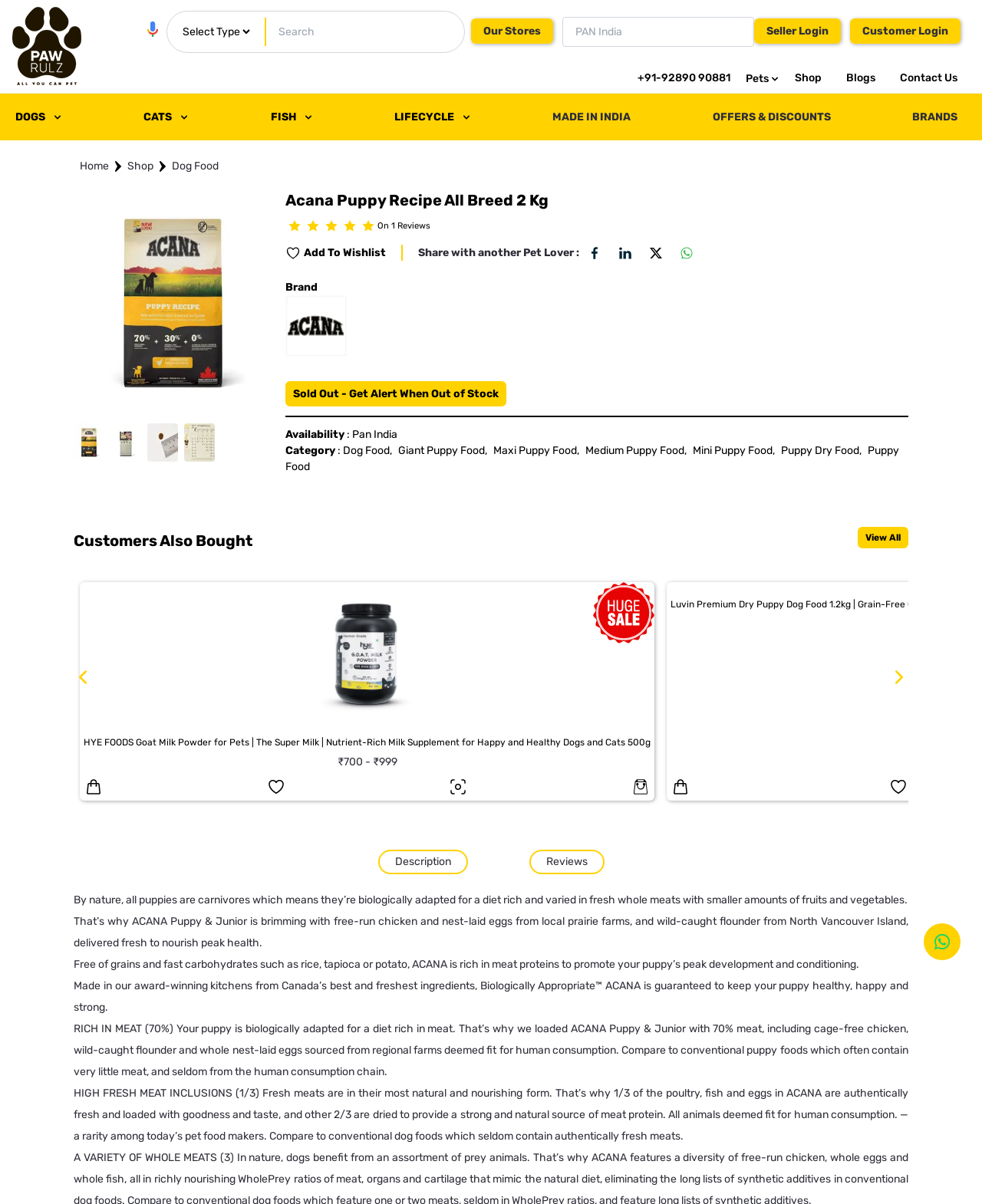Locate the bounding box coordinates of the area you need to click to fulfill this instruction: 'Search for products'. The coordinates must be in the form of four float numbers ranging from 0 to 1: [left, top, right, bottom].

[0.271, 0.014, 0.466, 0.038]